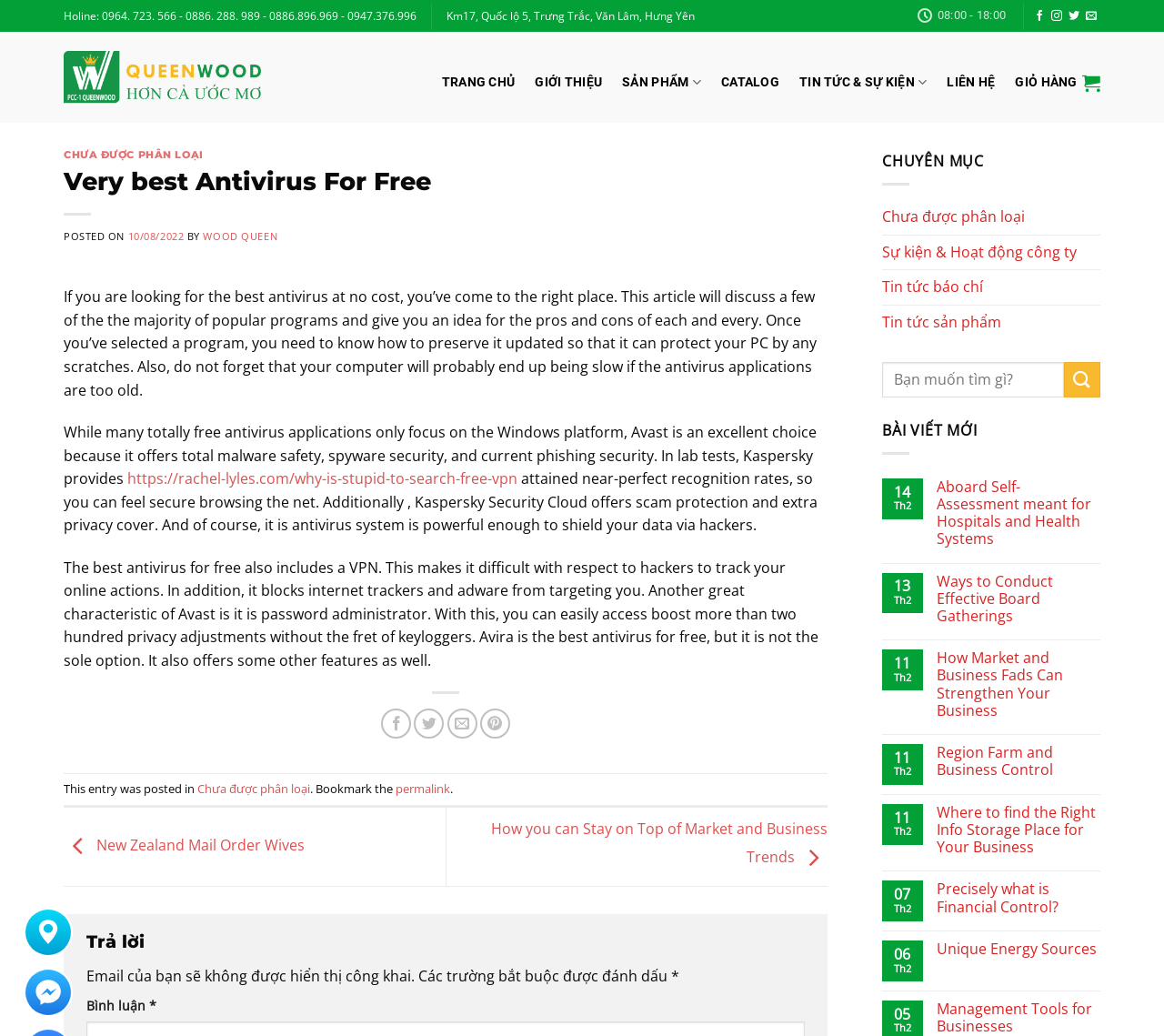Please answer the following question using a single word or phrase: What is the topic of the latest article?

Best Antivirus For Free